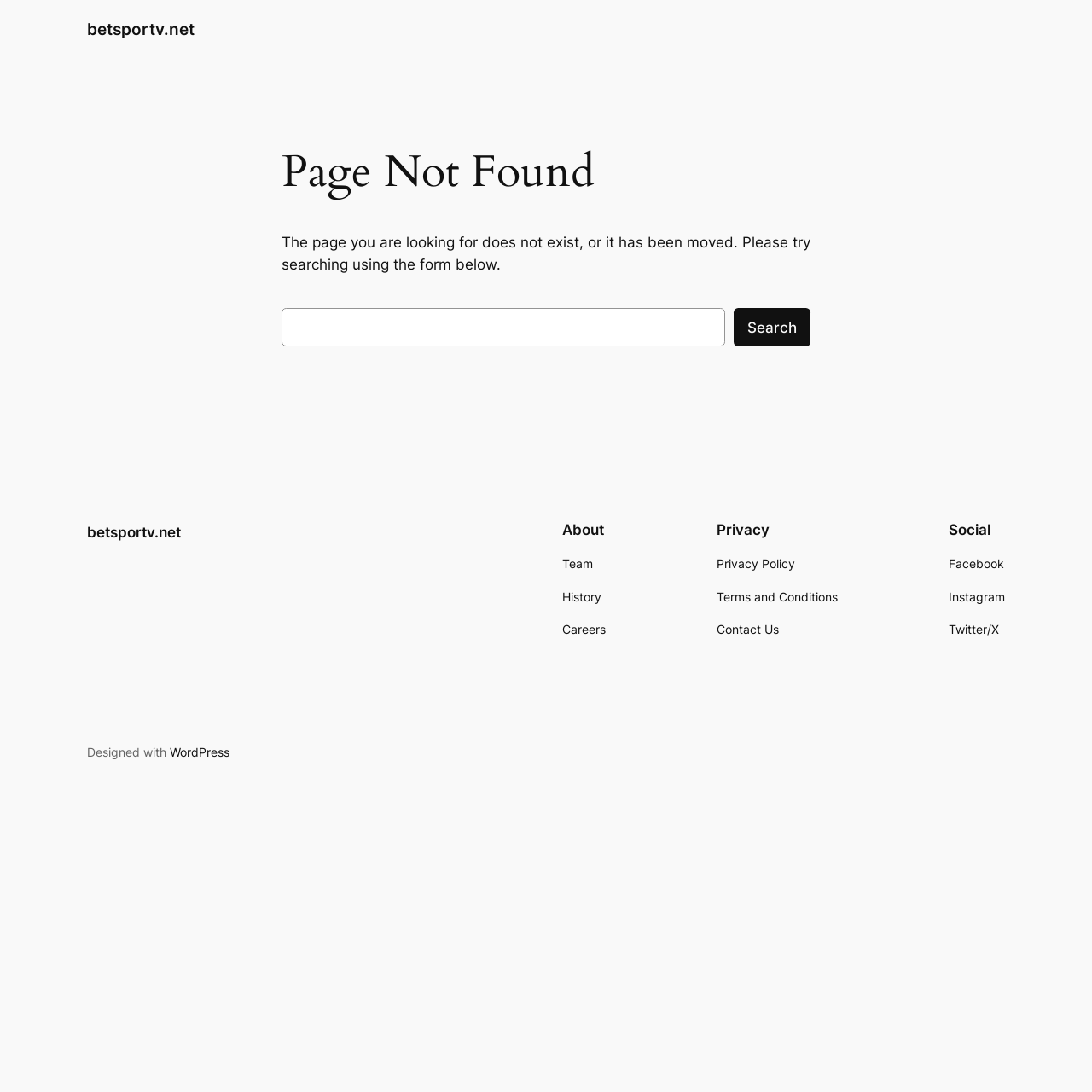Please provide a comprehensive response to the question below by analyzing the image: 
What is the current status of the webpage?

The main heading of the webpage is 'Page Not Found', and the text below it explains that the page the user is looking for does not exist or has been moved, indicating that the current status of the webpage is an error page.